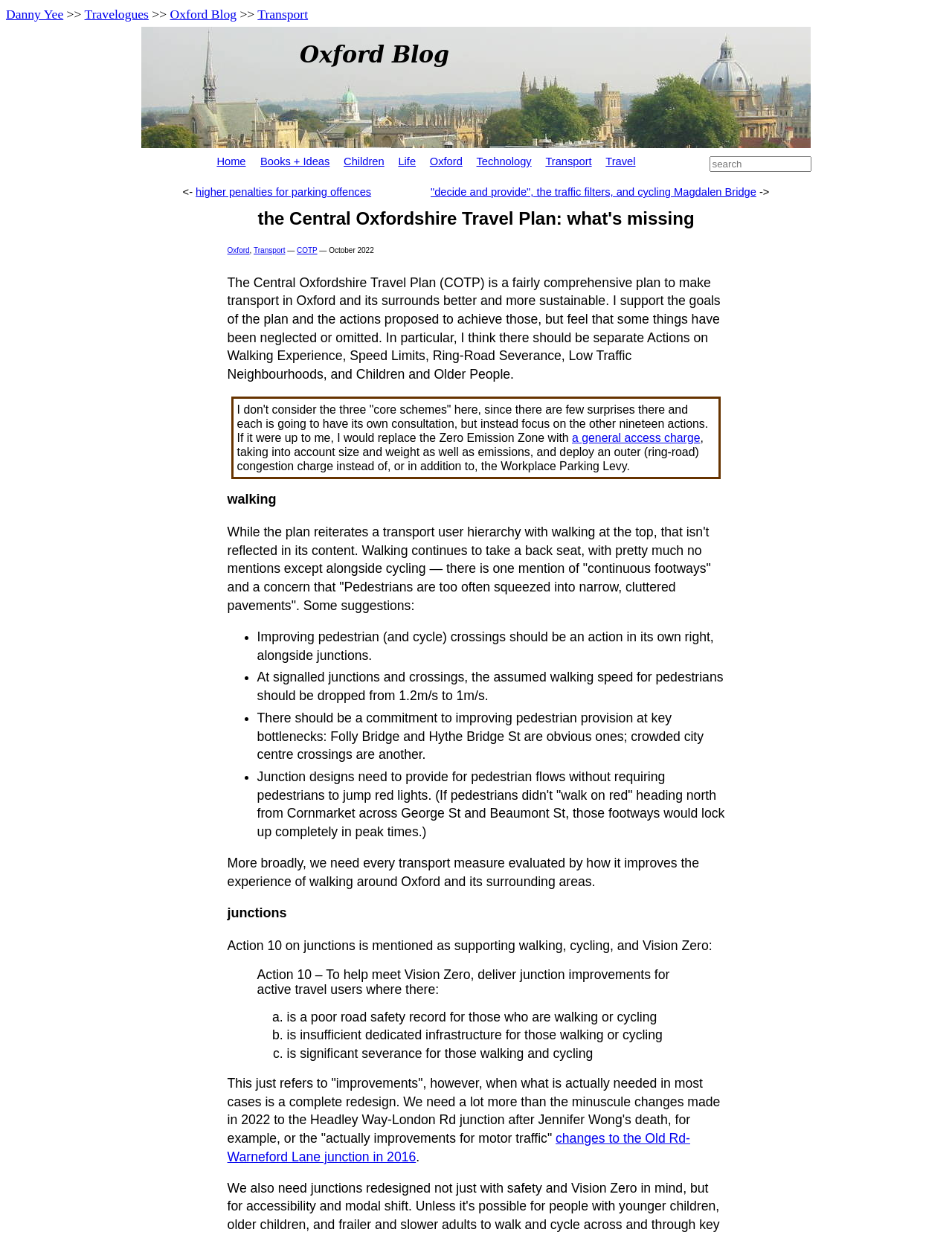Find the bounding box coordinates for the area you need to click to carry out the instruction: "visit the page about walking". The coordinates should be four float numbers between 0 and 1, indicated as [left, top, right, bottom].

[0.239, 0.397, 0.761, 0.413]